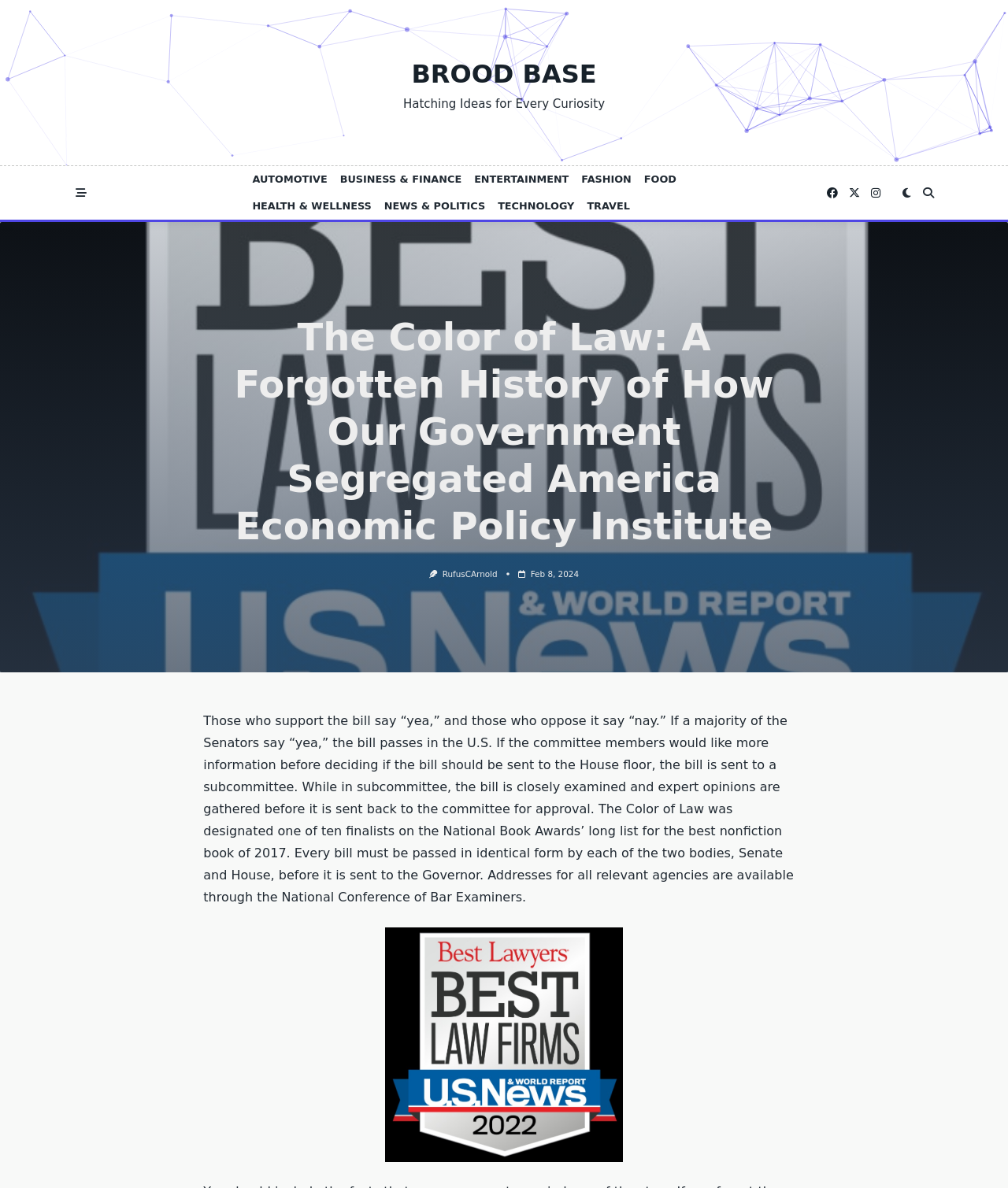What is the name of the book discussed on this webpage?
Refer to the screenshot and deliver a thorough answer to the question presented.

I inferred this answer by looking at the heading element with the text 'The Color of Law: A Forgotten History of How Our Government Segregated America Economic Policy Institute' and noticing that it is a prominent element on the page, likely indicating the main topic of the webpage.